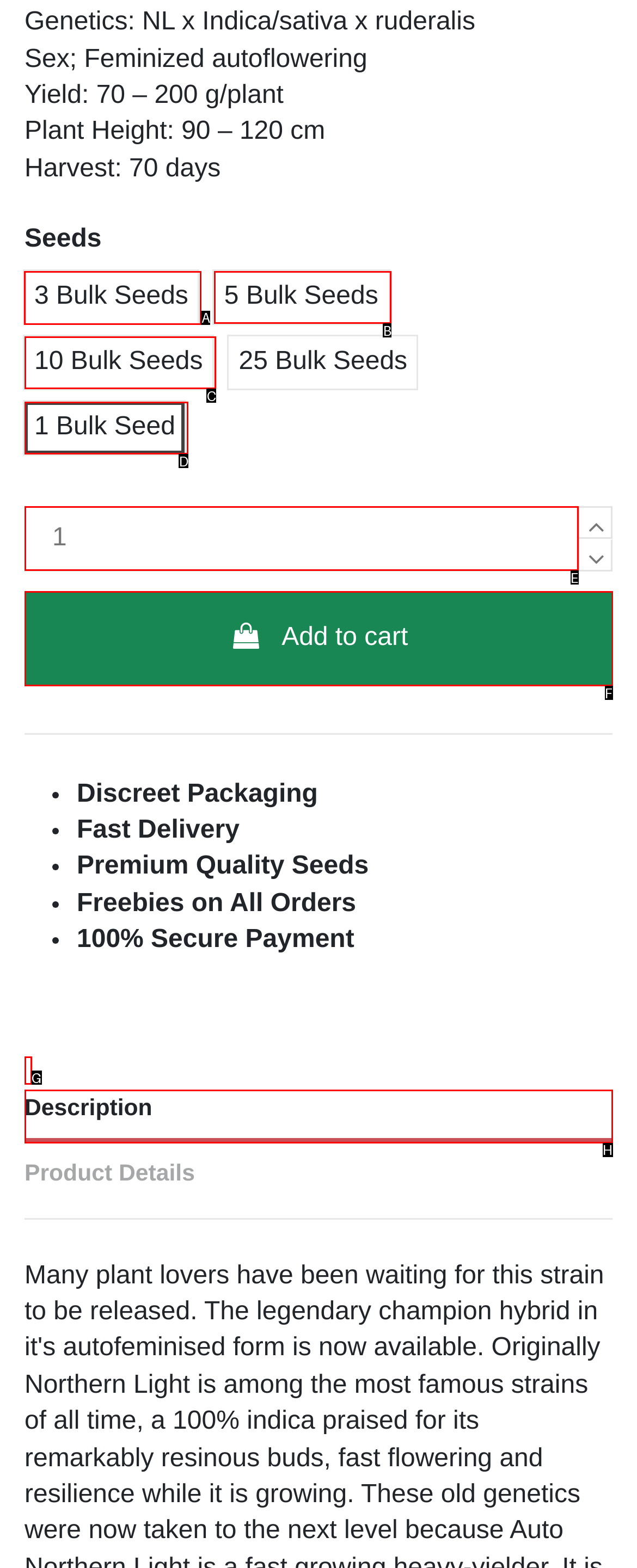Which choice should you pick to execute the task: View 'Missionaries.'
Respond with the letter associated with the correct option only.

None